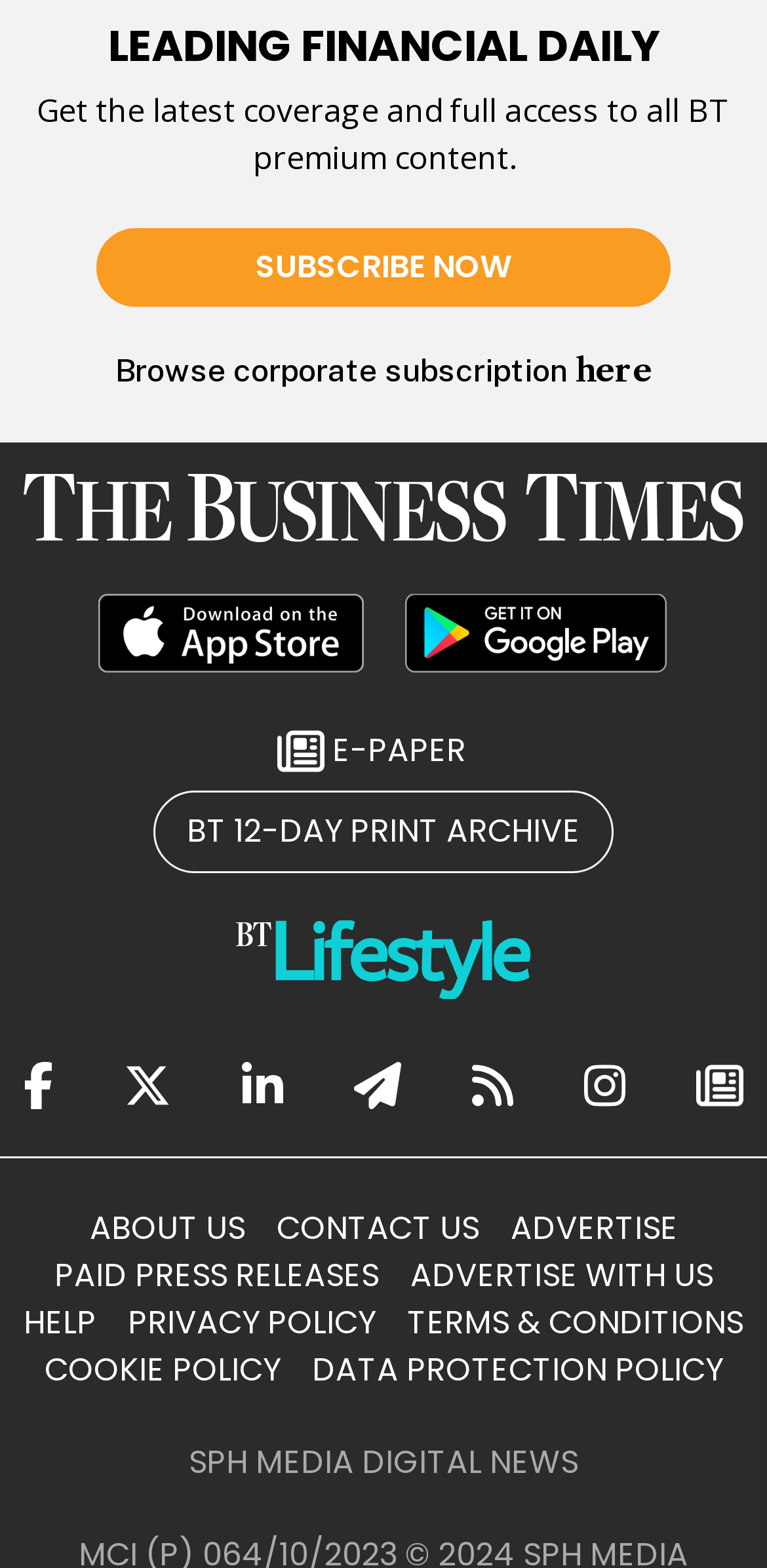How many ways can you access the newspaper's content?
Please ensure your answer is as detailed and informative as possible.

I counted the number of links that allow access to the newspaper's content and found 4 ways: subscribing now, browsing corporate subscription, downloading on the Apple Store, and downloading on the Google Play Store.